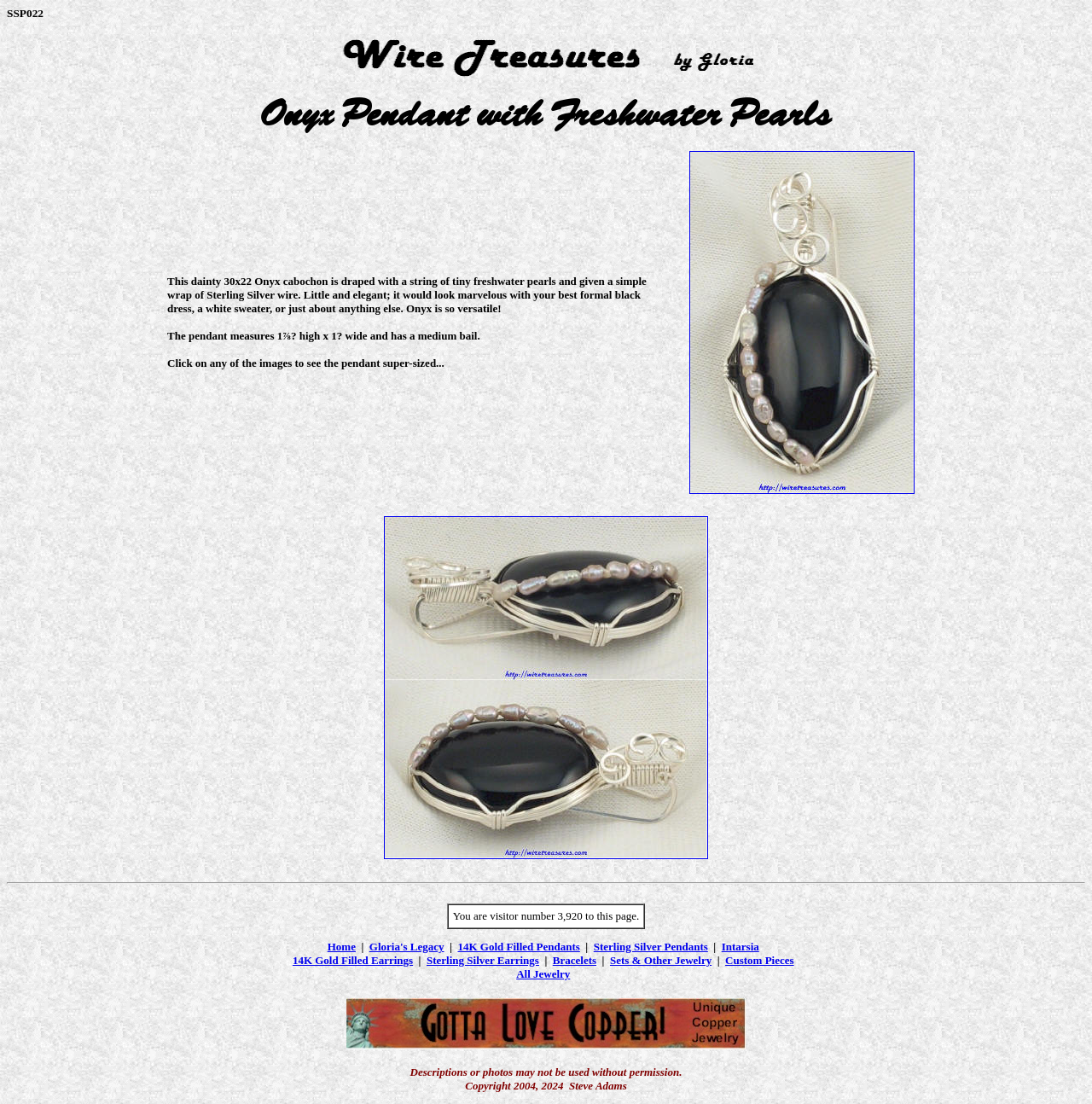Please locate the clickable area by providing the bounding box coordinates to follow this instruction: "Visit Gotta Love Copper!".

[0.317, 0.904, 0.683, 0.95]